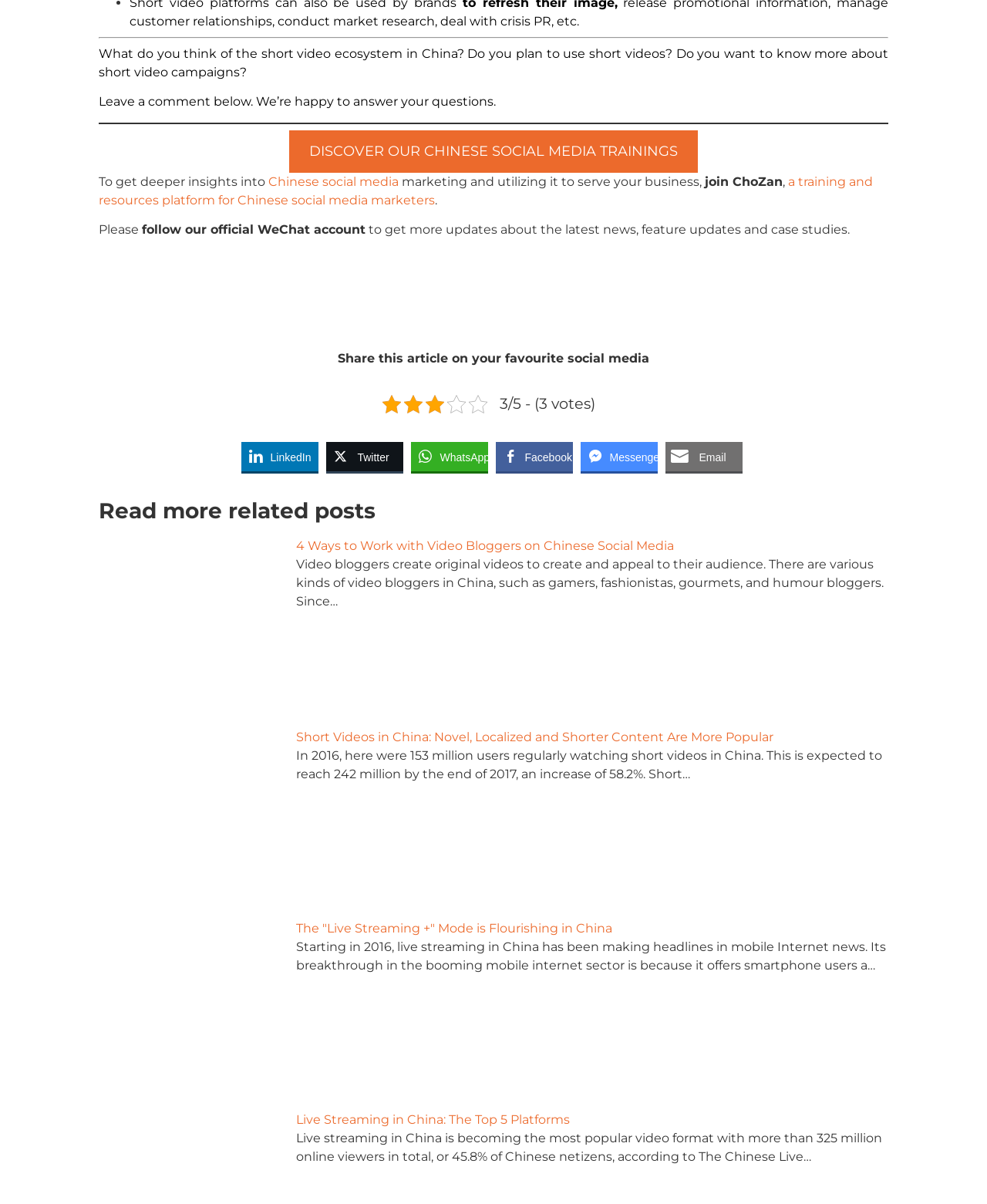What is the name of the training and resources platform mentioned?
Using the image as a reference, answer with just one word or a short phrase.

ChoZan